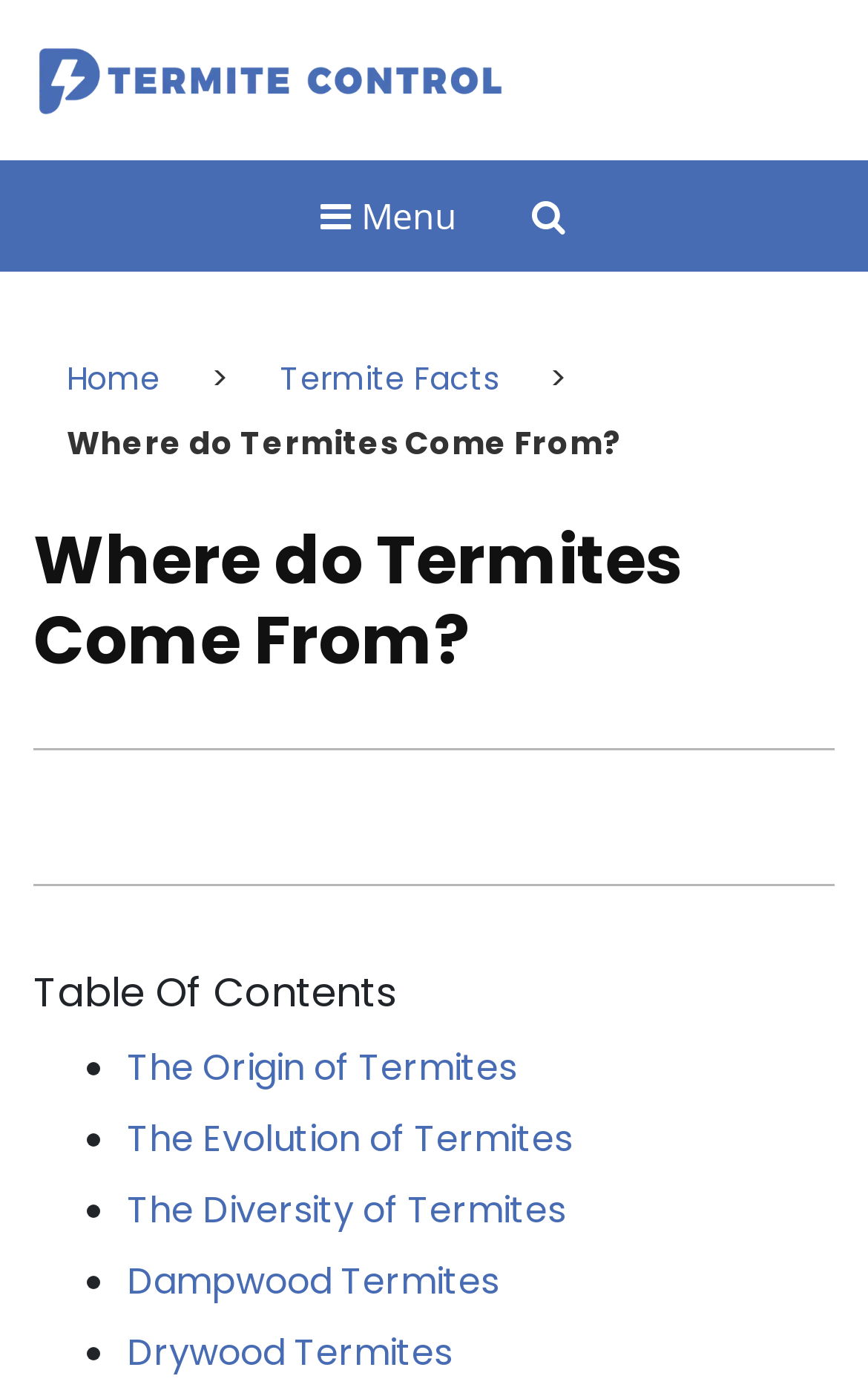Identify the bounding box for the UI element that is described as follows: "value="Send"".

None